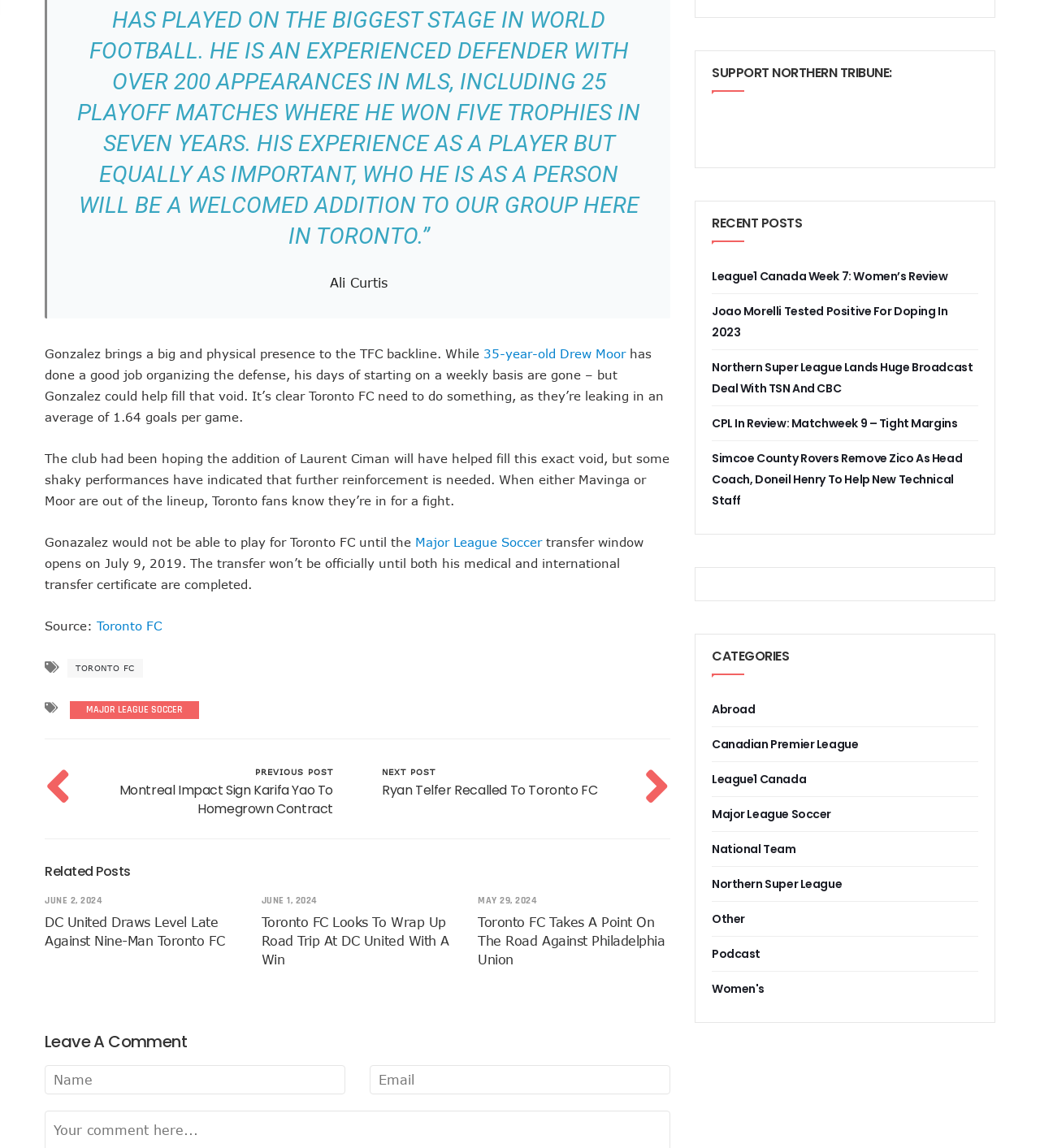Please find the bounding box coordinates for the clickable element needed to perform this instruction: "Leave a comment on the article".

[0.043, 0.897, 0.645, 0.917]